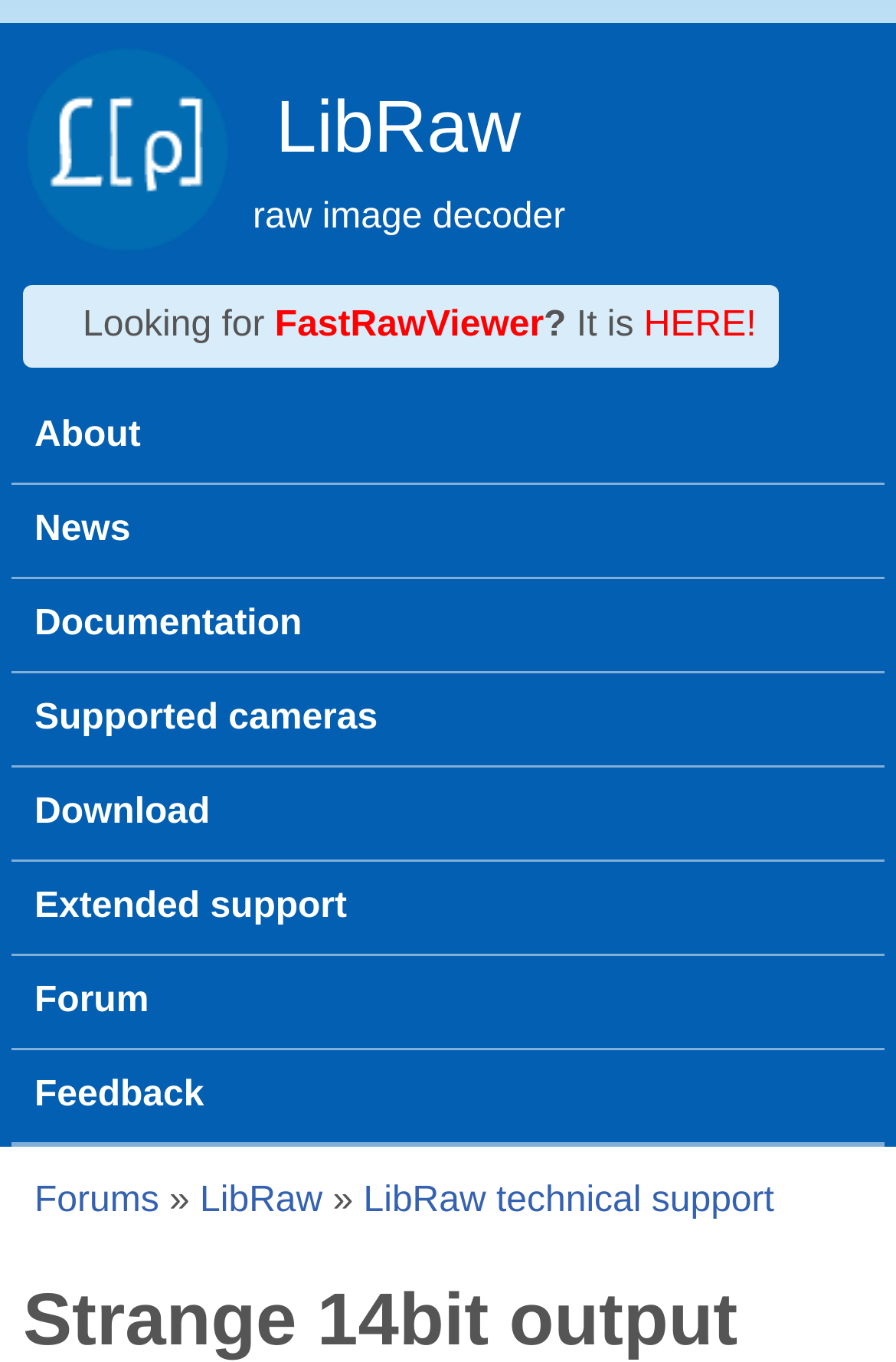What is the purpose of the 'You are here' section?
Based on the visual content, answer with a single word or a brief phrase.

Navigation